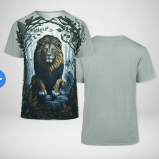What type of cut does the t-shirt have?
Examine the image and provide an in-depth answer to the question.

The t-shirt has a modern cut, which is designed to emphasize its artistic print on one side while presenting a clean, plain look on the other, making it a versatile addition to any wardrobe.